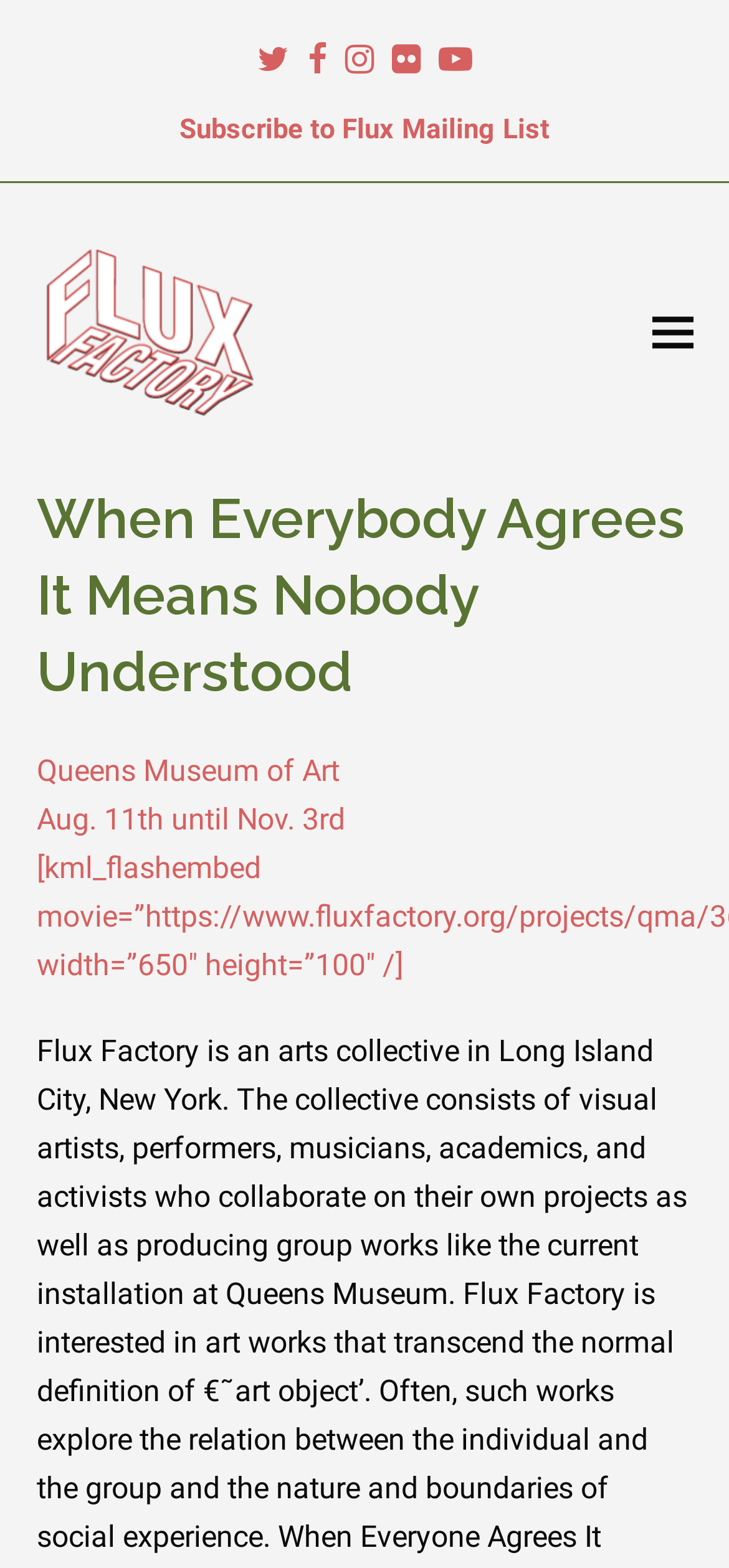Please provide a short answer using a single word or phrase for the question:
What is the purpose of the button at the top right?

Toggle mobile menu